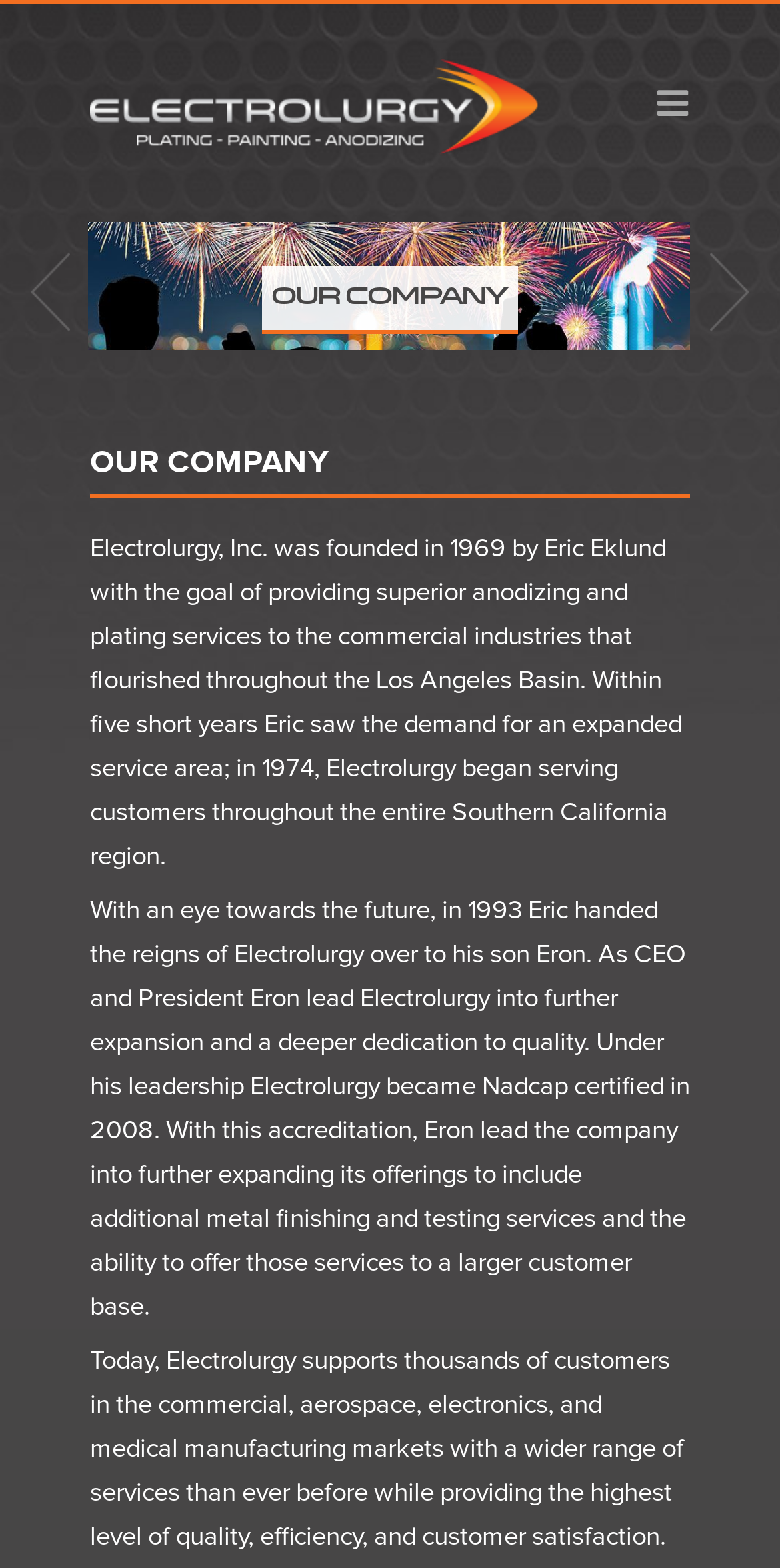How many customers does Electrolurgy support today?
Please give a detailed and elaborate answer to the question.

The webpage states that today, Electrolurgy supports thousands of customers in the commercial, aerospace, electronics, and medical manufacturing markets with a wider range of services than ever before.